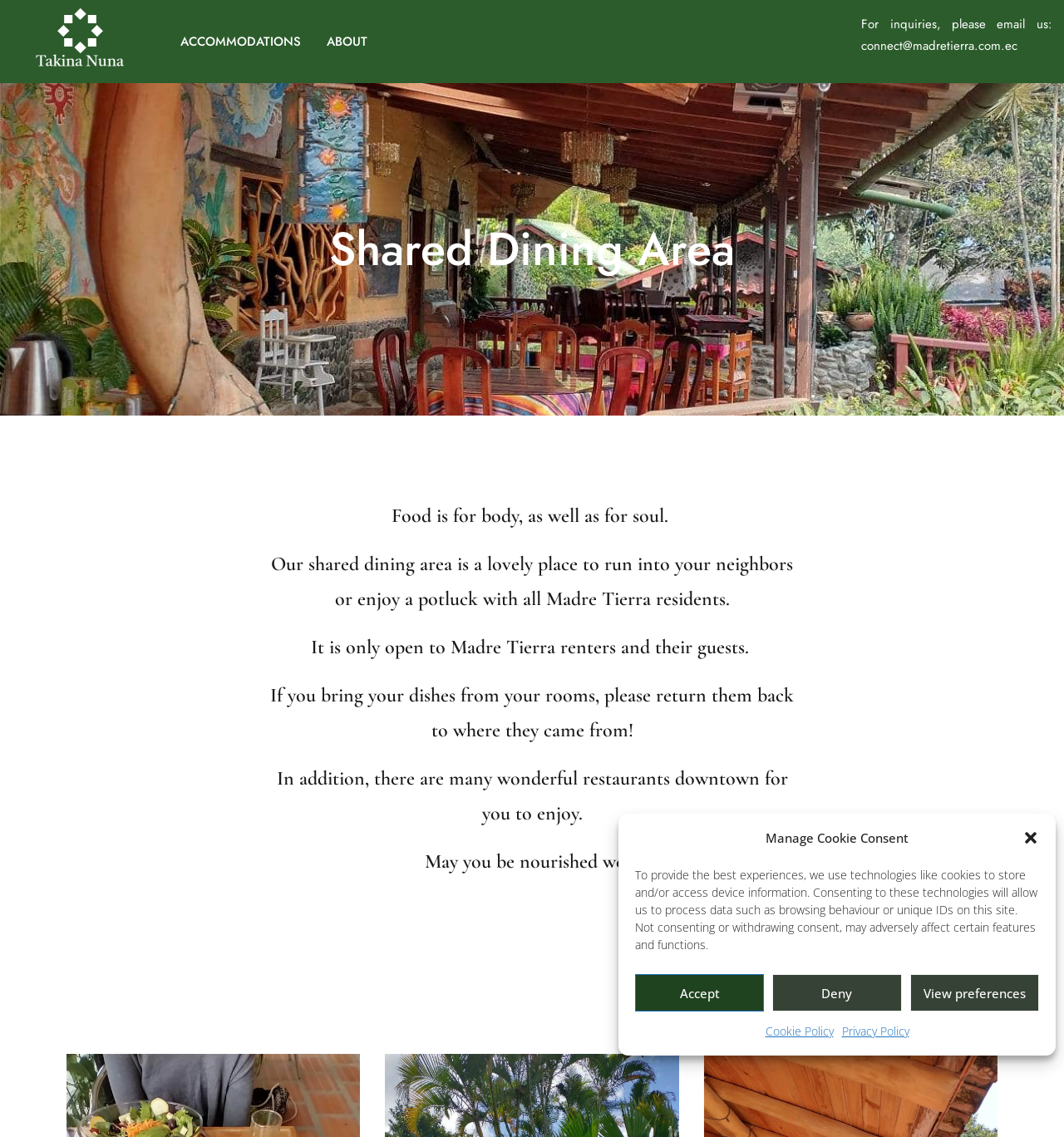Highlight the bounding box coordinates of the element you need to click to perform the following instruction: "Visit Takina Nuna homepage."

[0.008, 0.007, 0.142, 0.066]